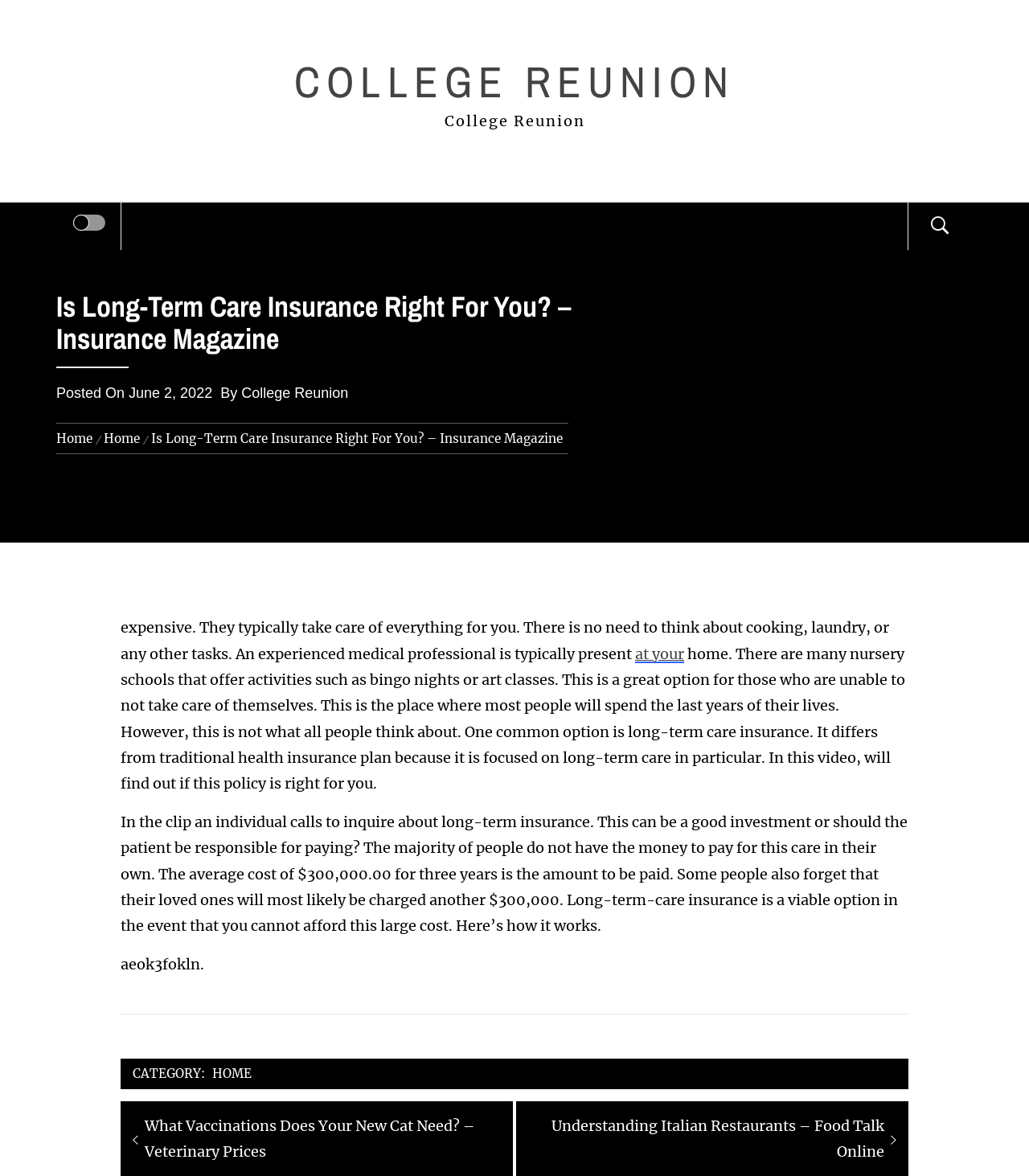Answer briefly with one word or phrase:
What is the average cost of long-term care for three years?

$300,000.00